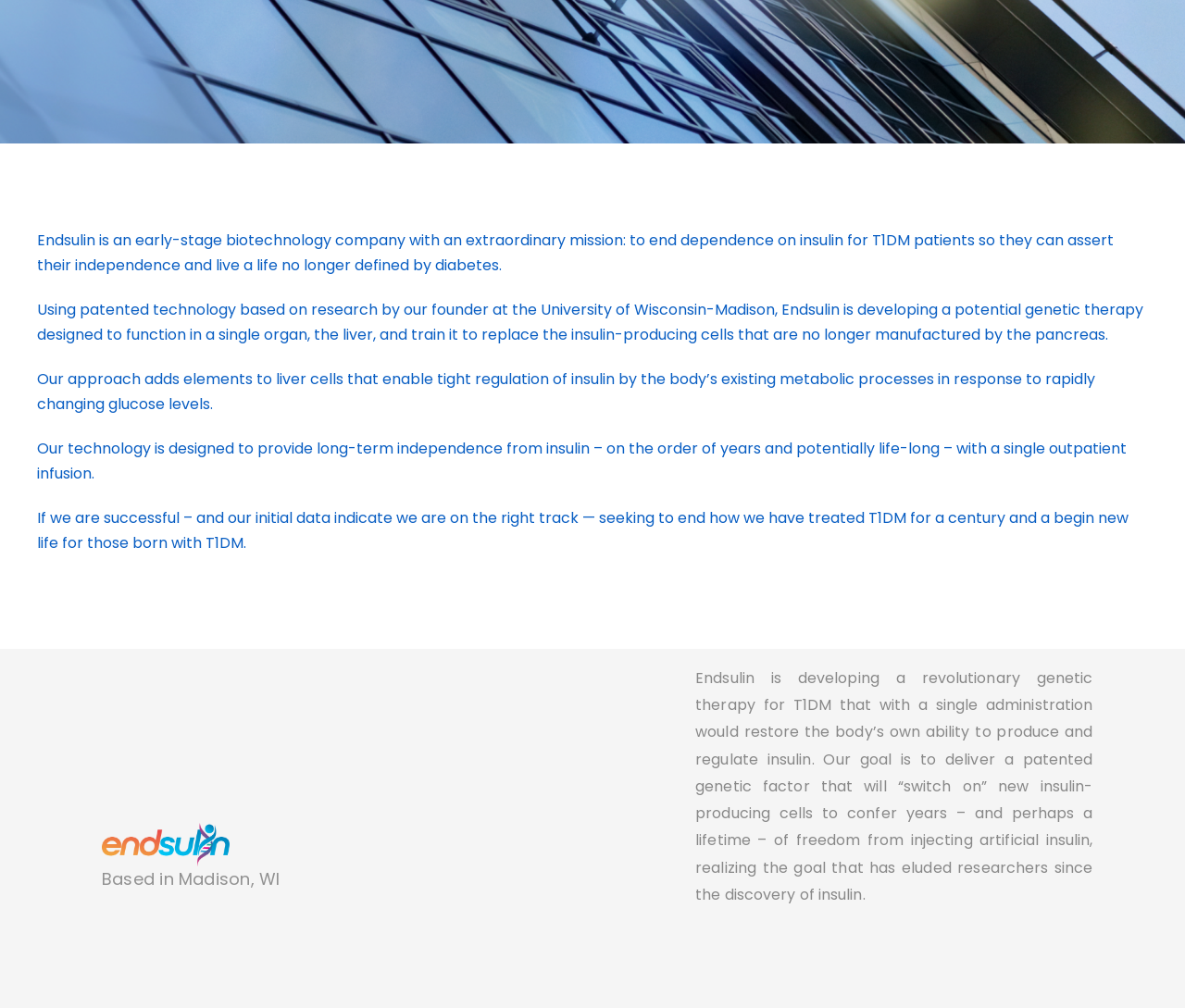Please find the bounding box for the UI element described by: "Go to Top".

[0.904, 0.556, 0.941, 0.588]